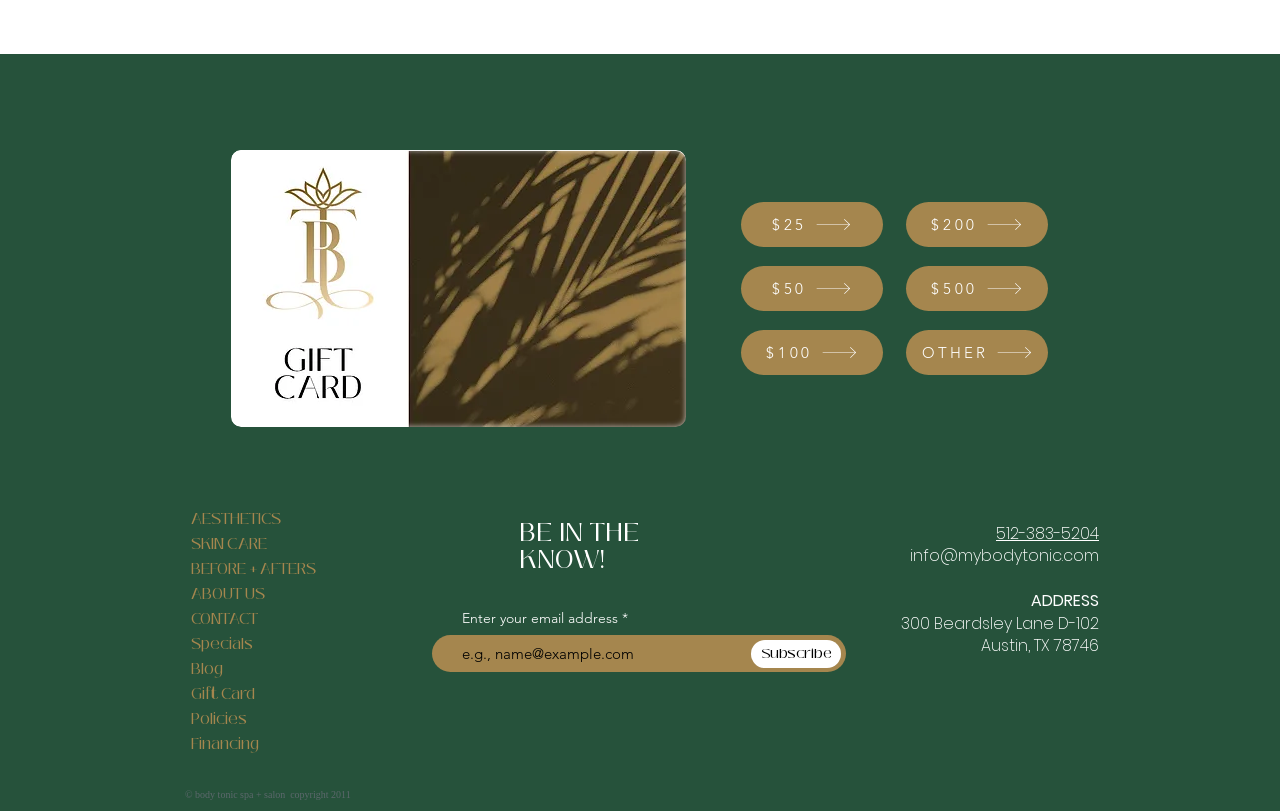How many navigation links are available?
Provide an in-depth and detailed answer to the question.

Based on the webpage, there are ten navigation links available, which are 'AESTHETICS', 'SKIN CARE', 'BEFORE + AFTERS', 'ABOUT US', 'CONTACT', 'Specials', 'Blog', 'Gift Card', 'Policies', and 'Financing'.